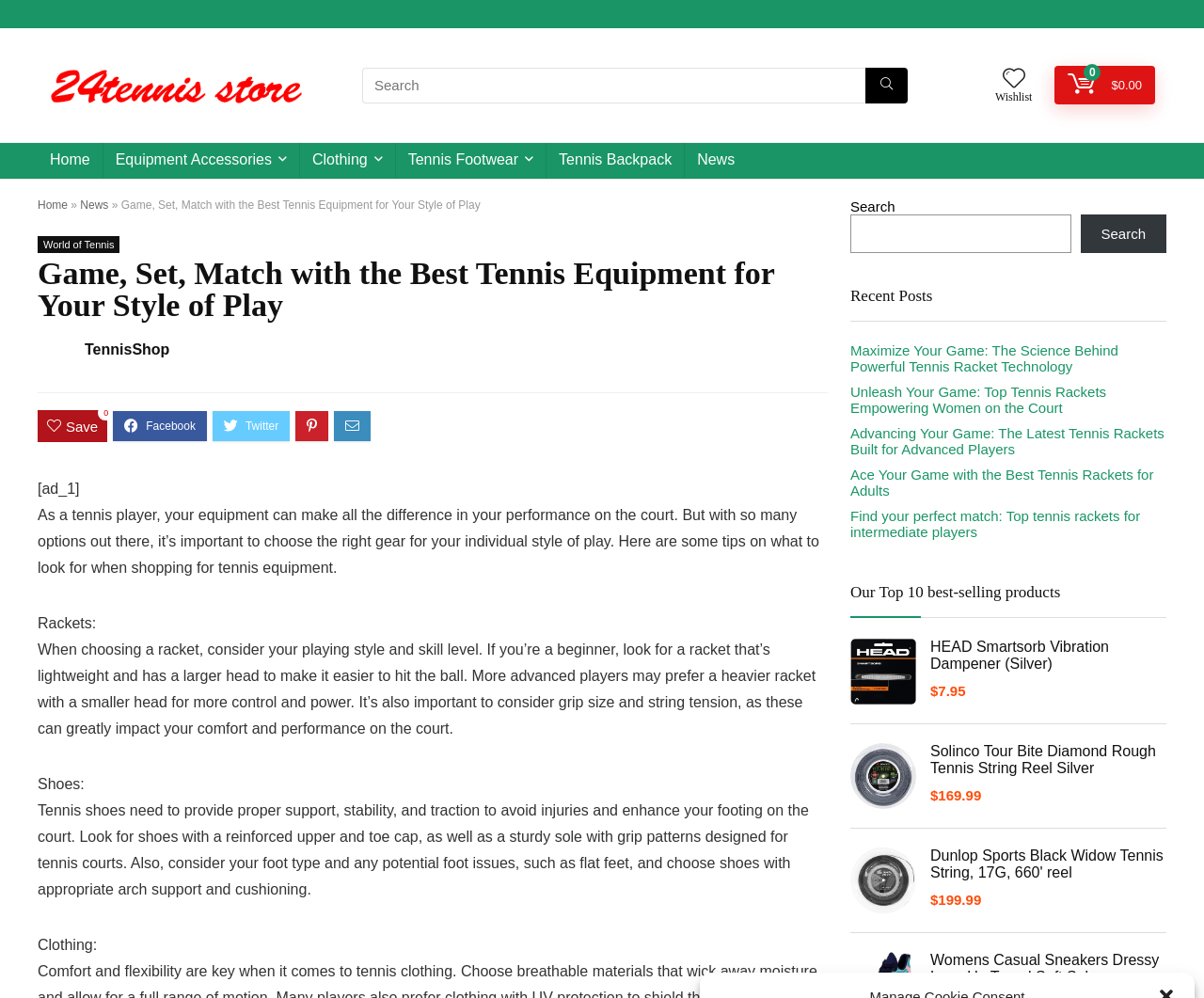Extract the bounding box coordinates of the UI element described by: "parent_node: TennisShop". The coordinates should include four float numbers ranging from 0 to 1, e.g., [left, top, right, bottom].

[0.031, 0.341, 0.062, 0.379]